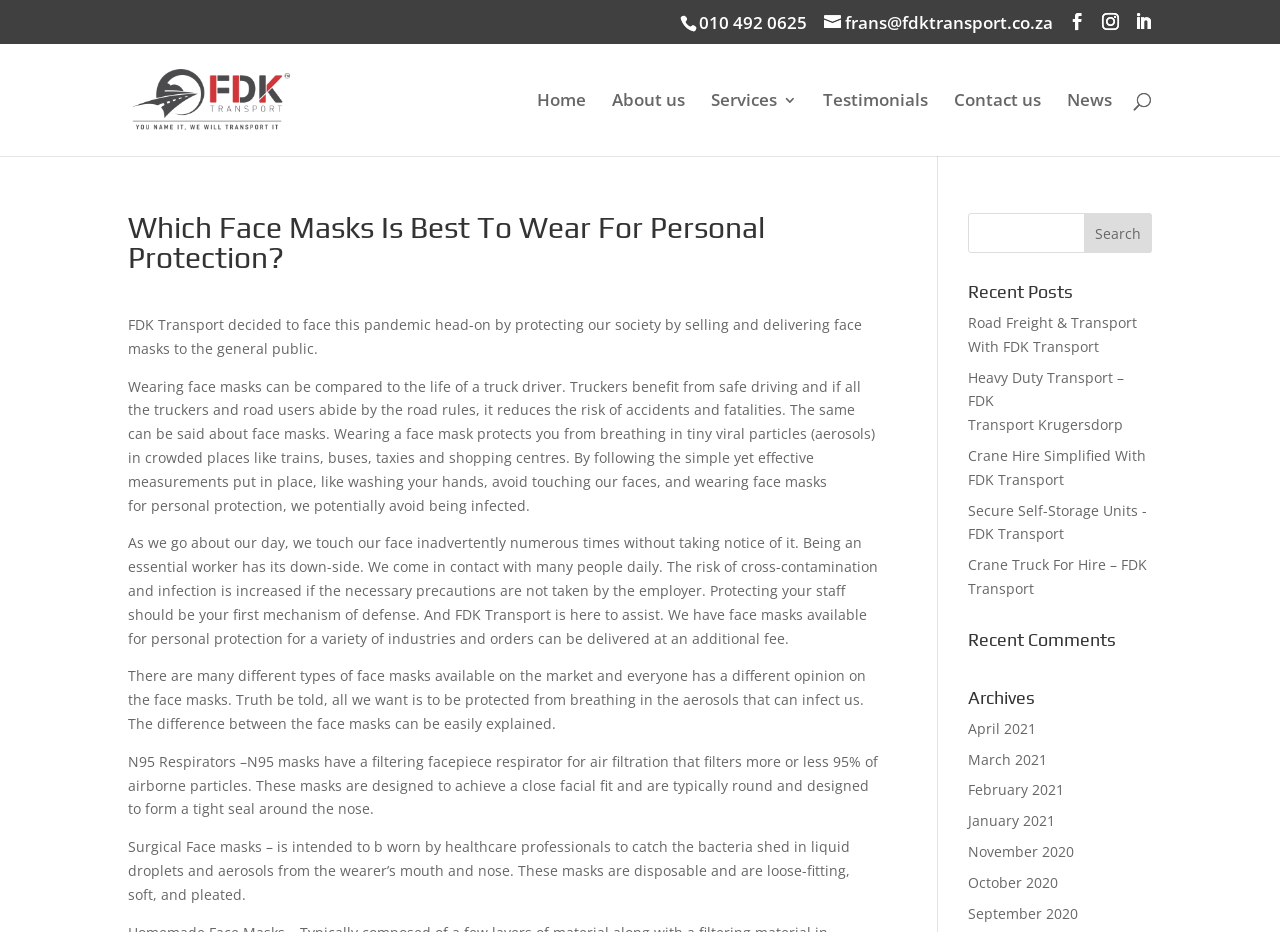Please find the bounding box coordinates for the clickable element needed to perform this instruction: "Contact FDK Transport".

[0.745, 0.099, 0.813, 0.167]